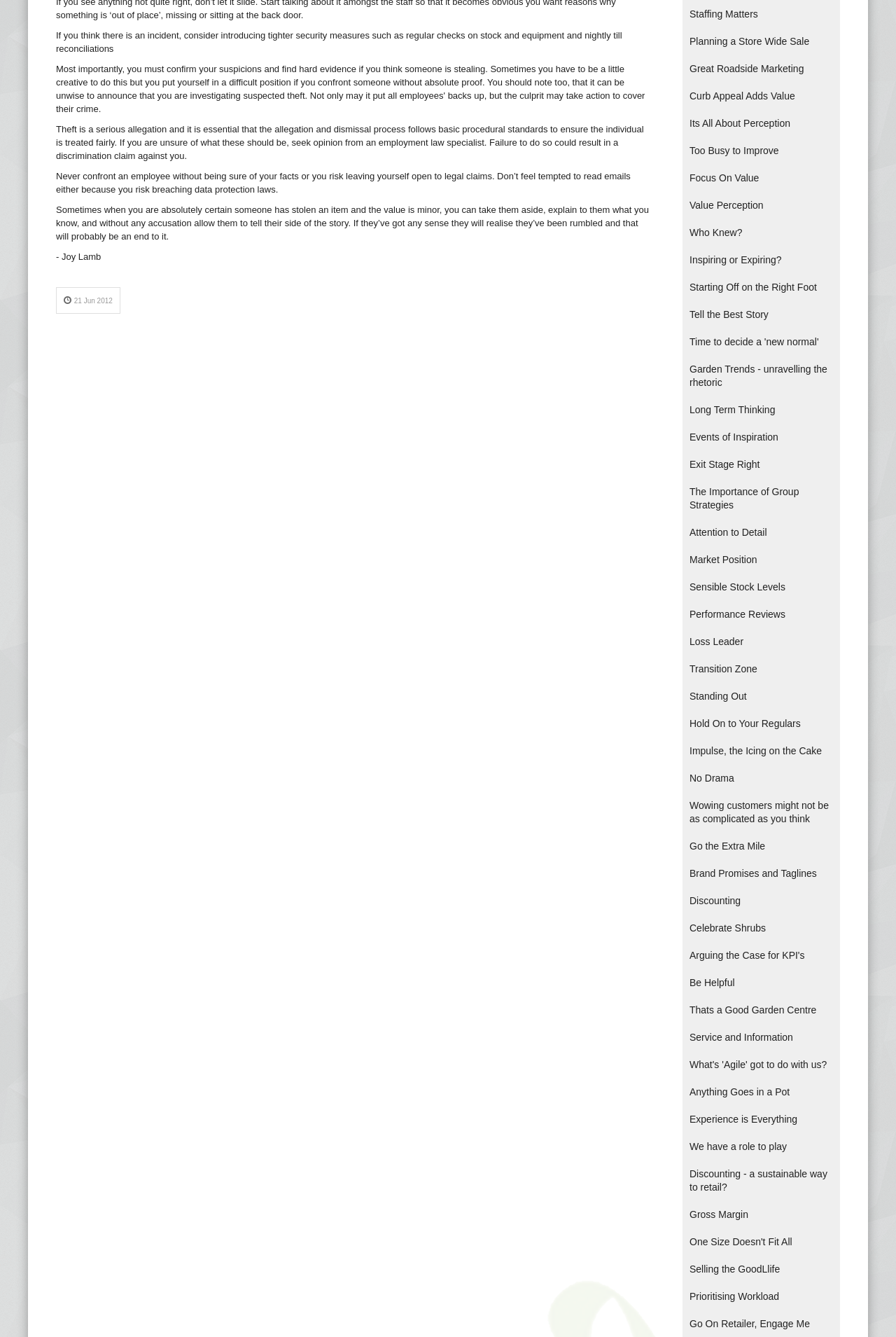What is the date of the article?
Using the image, provide a concise answer in one word or a short phrase.

21 Jun 2012